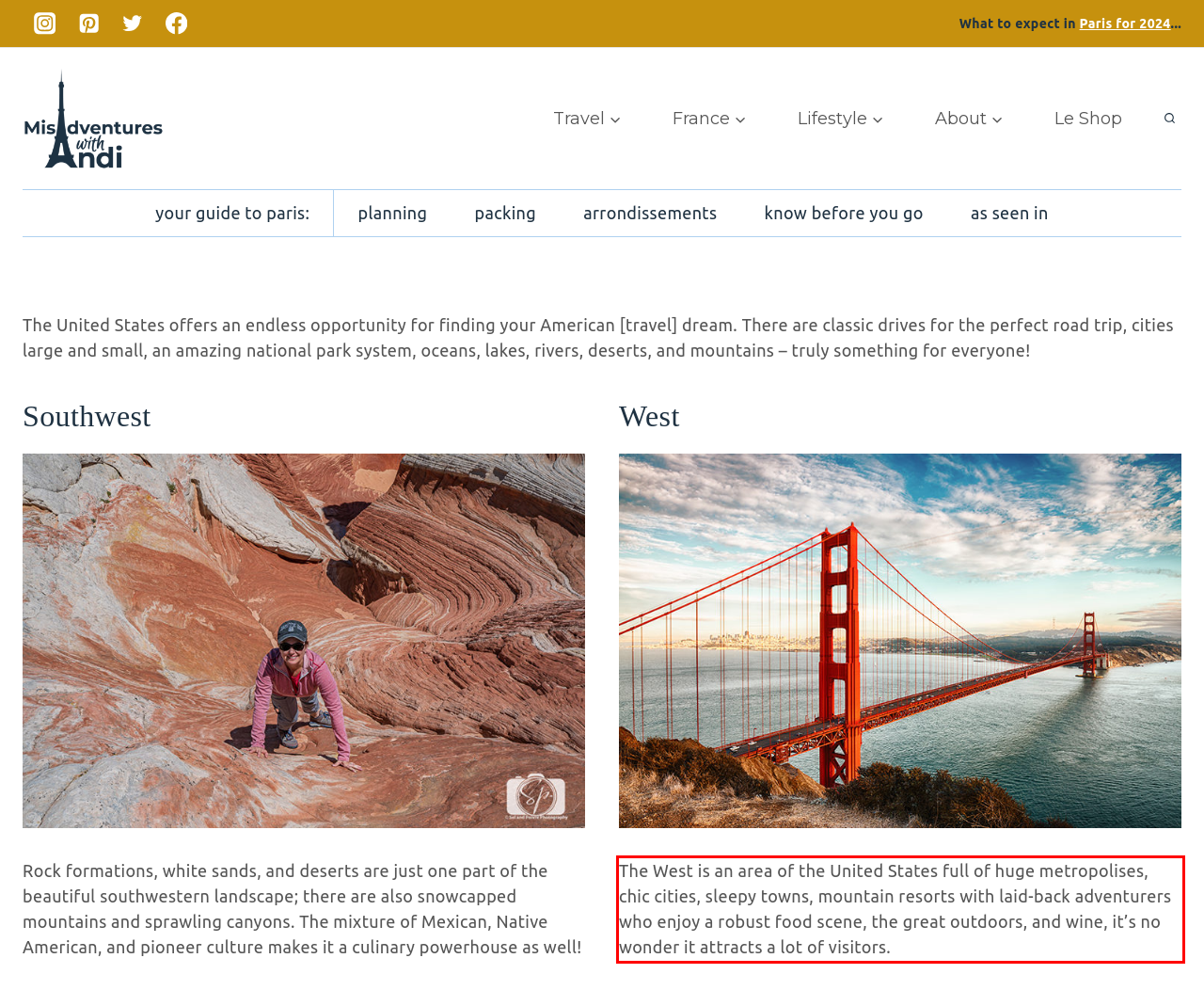Please perform OCR on the text content within the red bounding box that is highlighted in the provided webpage screenshot.

The West is an area of the United States full of huge metropolises, chic cities, sleepy towns, mountain resorts with laid-back adventurers who enjoy a robust food scene, the great outdoors, and wine, it’s no wonder it attracts a lot of visitors.